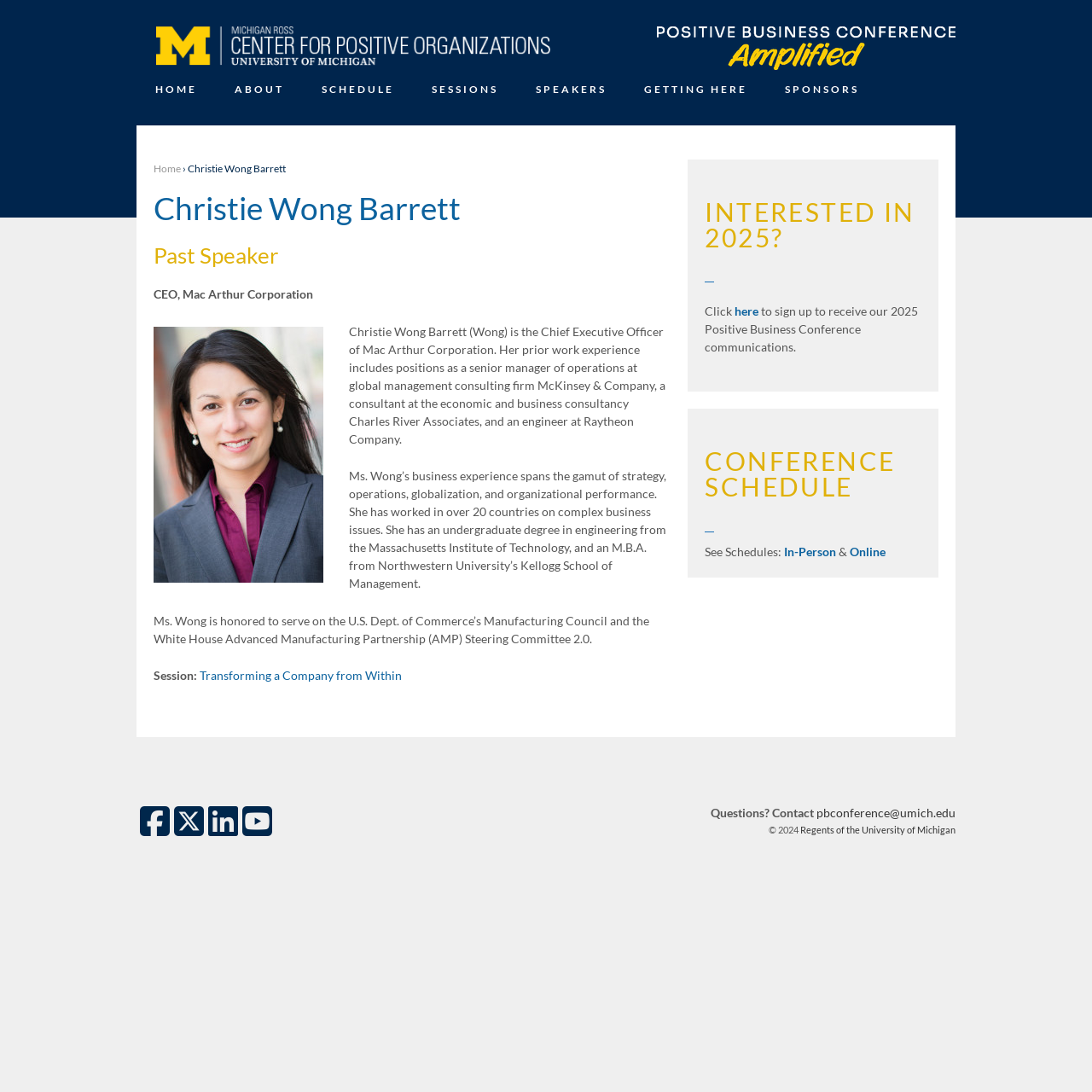Provide the bounding box coordinates of the HTML element described by the text: "alt="Positive Business Conference"".

[0.602, 0.036, 0.875, 0.049]